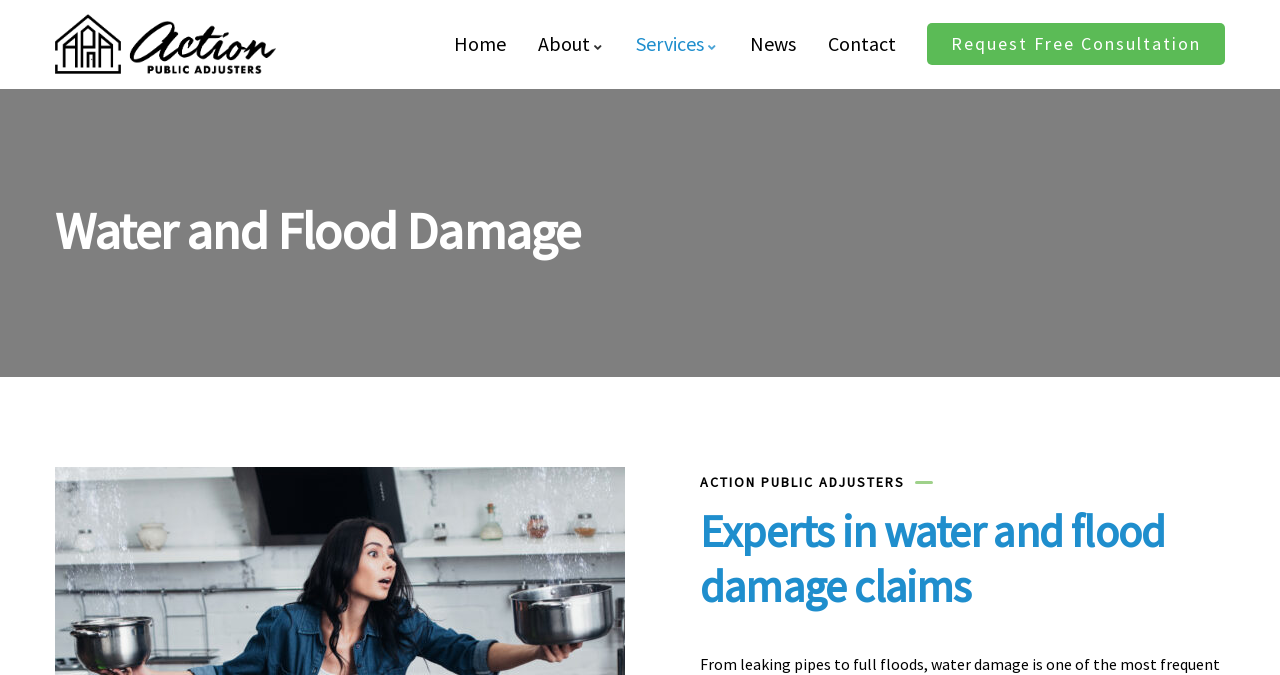What is the main topic of the webpage?
Craft a detailed and extensive response to the question.

I determined the main topic of the webpage by looking at the heading elements. The first heading element 'Water and Flood Damage' located at [0.043, 0.294, 0.824, 0.388] suggests that the webpage is about water and flood damage. This is further supported by the second heading element 'Experts in water and flood damage claims' located at [0.547, 0.746, 0.957, 0.909].